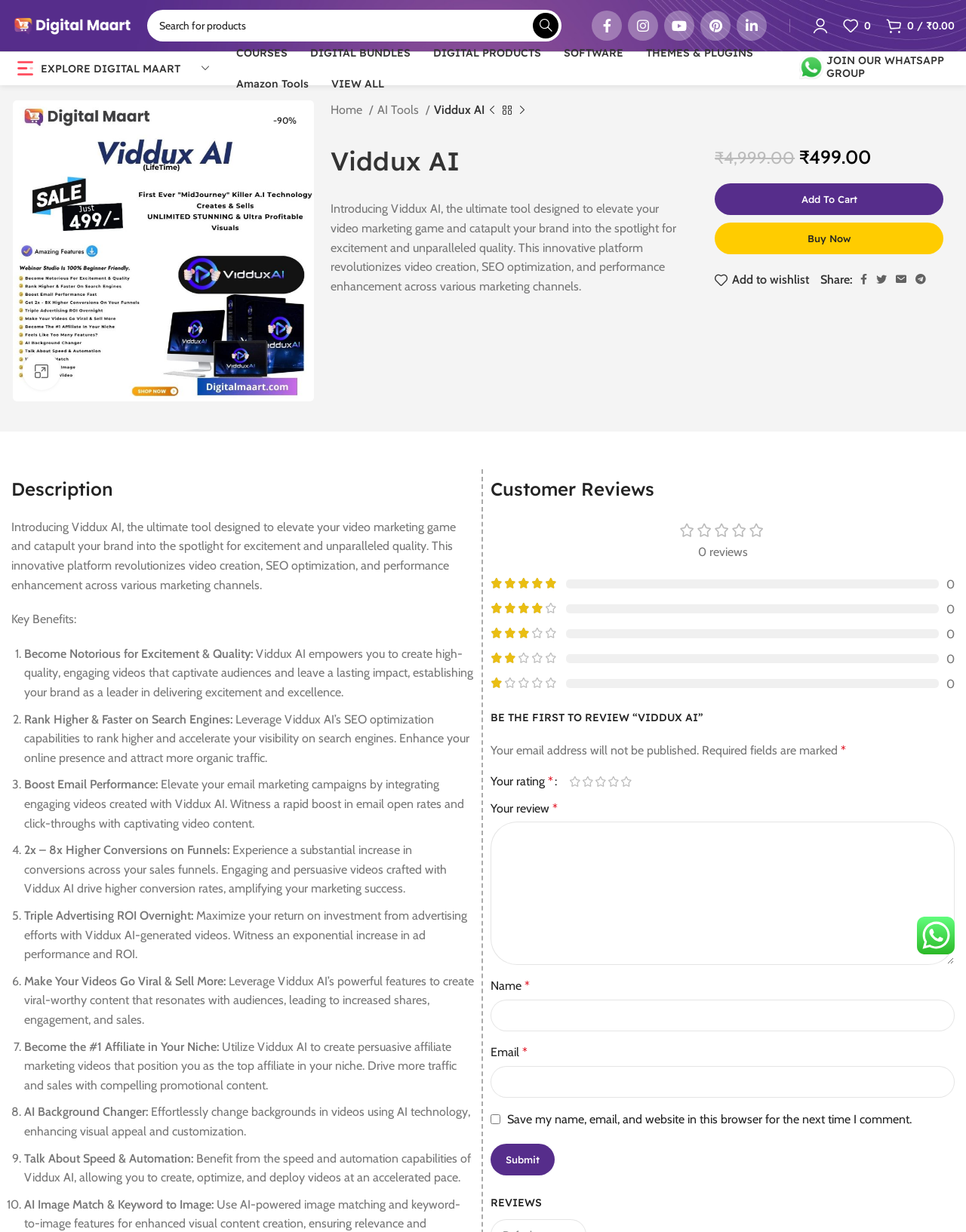Please find and report the bounding box coordinates of the element to click in order to perform the following action: "View all products". The coordinates should be expressed as four float numbers between 0 and 1, in the format [left, top, right, bottom].

[0.343, 0.056, 0.398, 0.081]